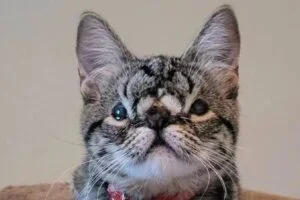What is the kitten's potential role?
Refer to the image and provide a detailed answer to the question.

The kitten has the potential to bring happiness to its future home, embodying the joy and warmth that pets bring into our lives, making it a loving companion.